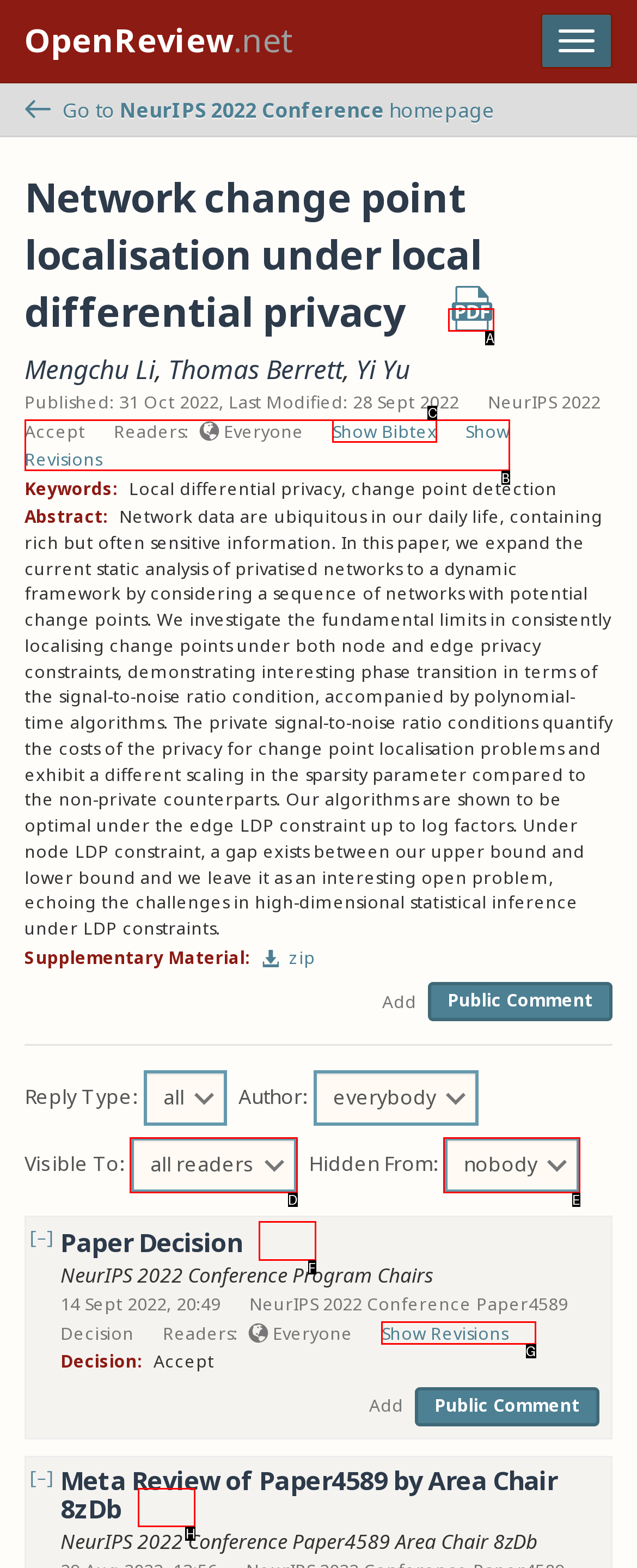Point out which UI element to click to complete this task: Link to this comment
Answer with the letter corresponding to the right option from the available choices.

F